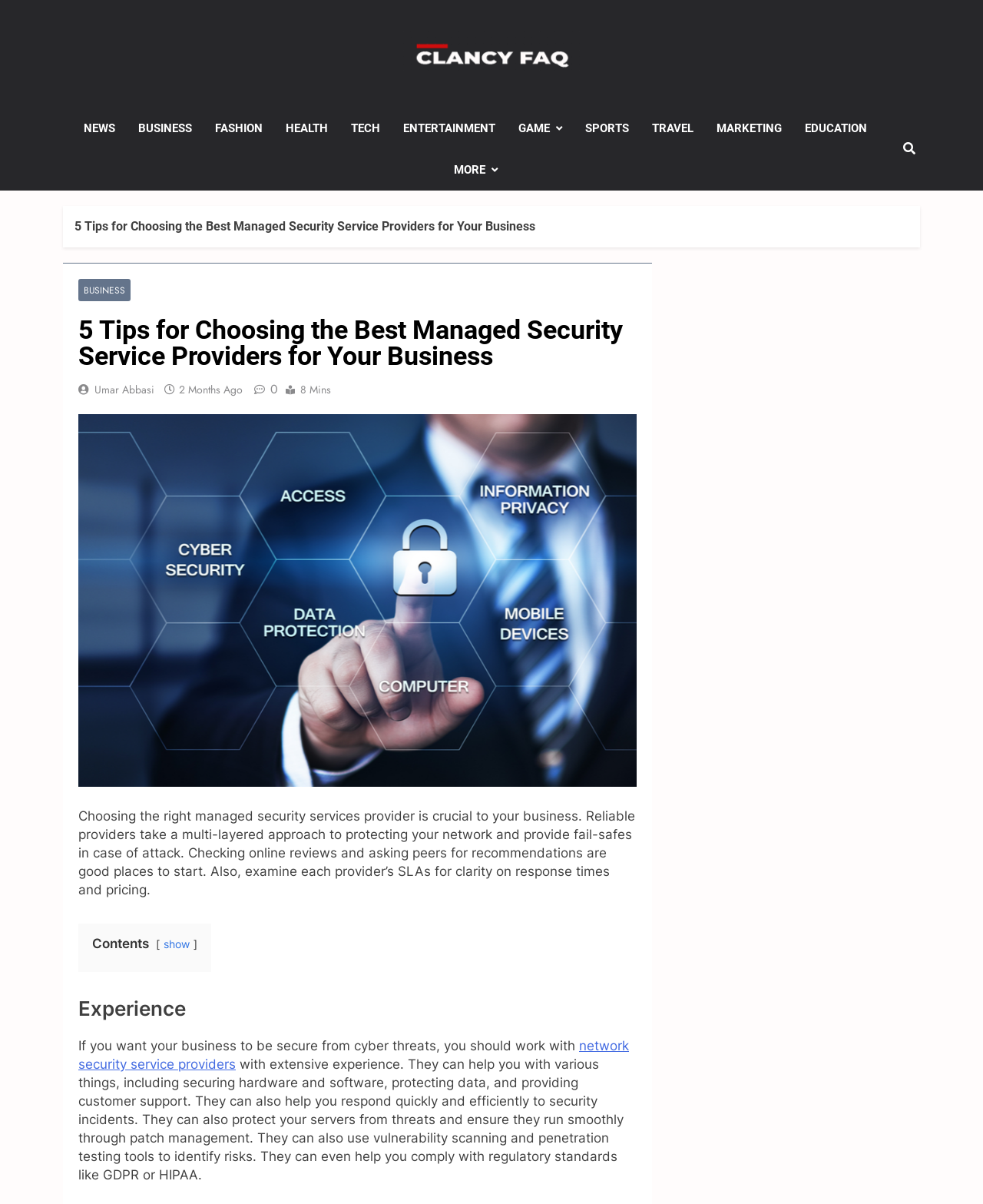What is the principal heading displayed on the webpage?

5 Tips for Choosing the Best Managed Security Service Providers for Your Business